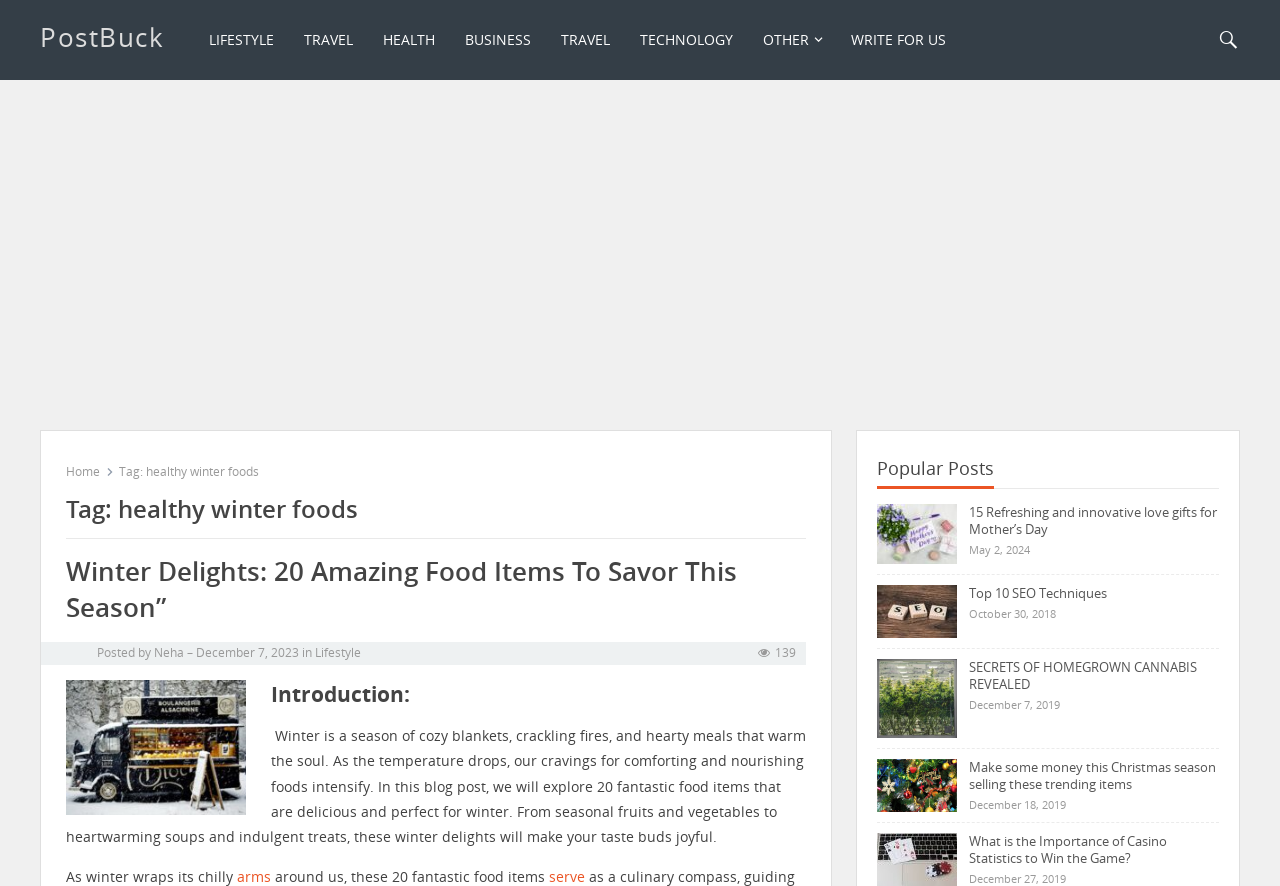Please give a succinct answer using a single word or phrase:
Who is the author of the blog post 'Winter Delights: 20 Amazing Food Items To Savor This Season'?

Neha